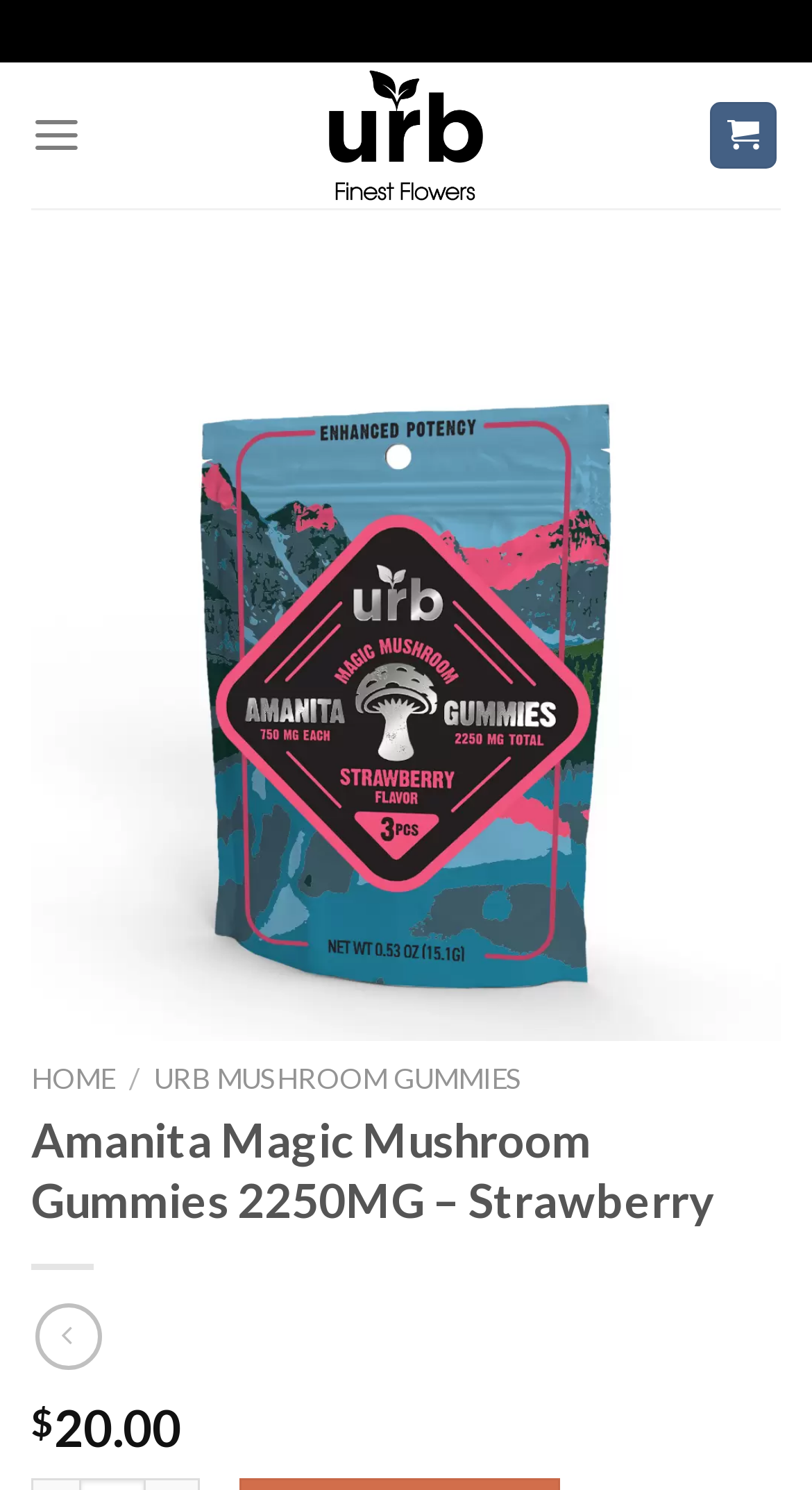Explain the webpage's layout and main content in detail.

The webpage is about Urb Gummies Mushroom products for sale. At the top, there is a logo "Urb" with a link and an image, taking up about half of the screen width. To the left of the logo, there is a "Menu" link that controls the main menu. On the right side, there is a cart icon link.

Below the logo, there is a large figure that occupies most of the screen, containing a product image and a link to "Urb Gummies Mushroom For Sale". Within this figure, there are two disabled buttons, "Previous" and "Next", with their corresponding icons.

Underneath the figure, there are navigation links, including "HOME", a separator "/", and "URB MUSHROOM GUMMIES". 

Further down, there is a heading that reads "Amanita Magic Mushroom Gummies 2250MG – Strawberry". Below the heading, there is a heart icon link and a price section, displaying a dollar sign and the price "20.00".